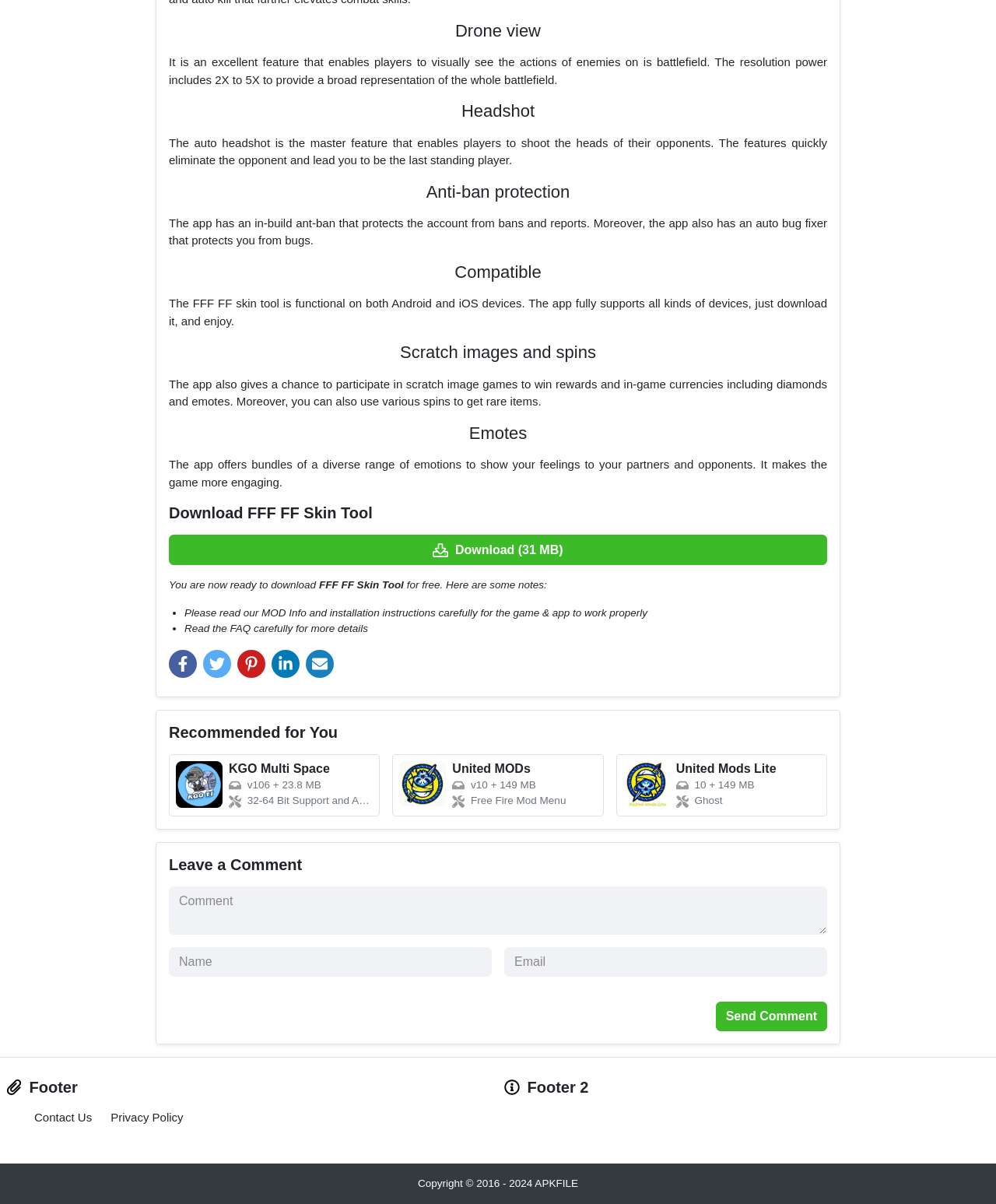Identify the bounding box coordinates for the UI element described as: "name="comment" placeholder="Comment"". The coordinates should be provided as four floats between 0 and 1: [left, top, right, bottom].

[0.17, 0.736, 0.83, 0.776]